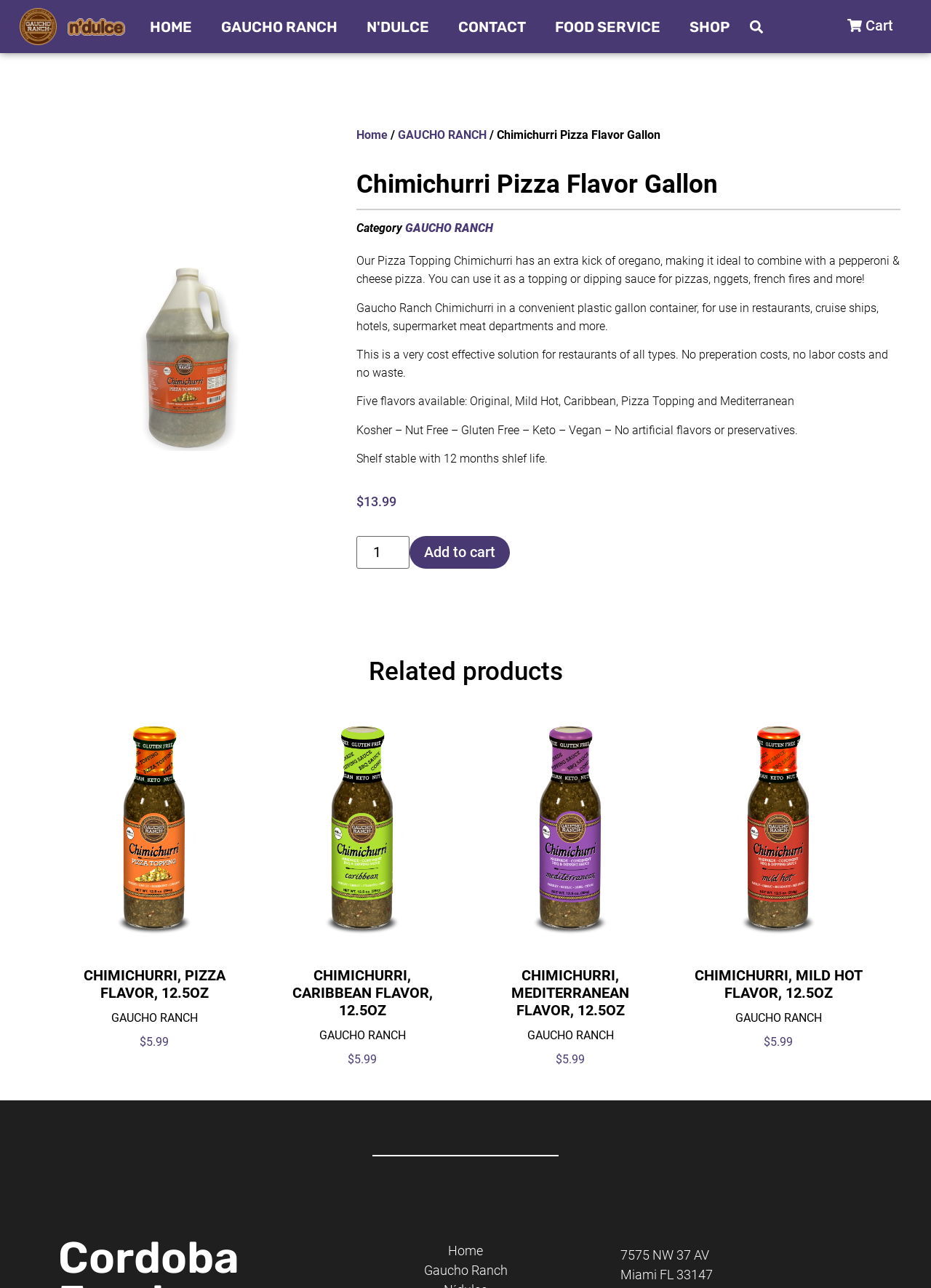Locate the bounding box of the UI element with the following description: "Add to cart".

[0.543, 0.832, 0.682, 0.854]